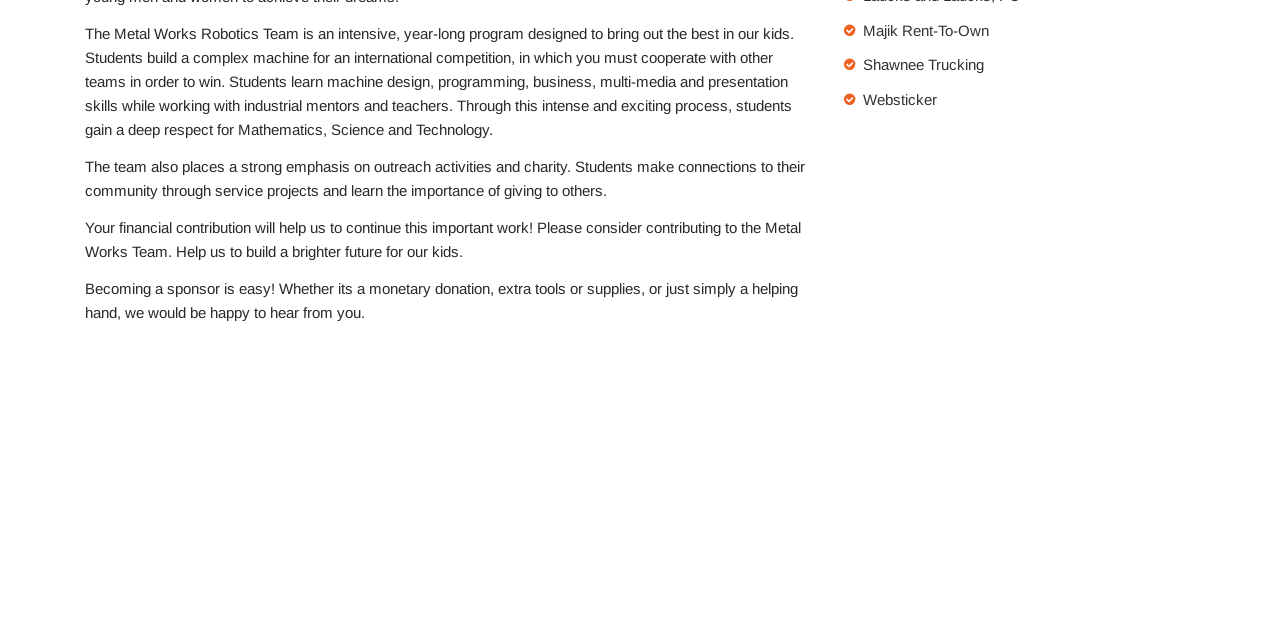Please specify the bounding box coordinates in the format (top-left x, top-left y, bottom-right x, bottom-right y), with values ranging from 0 to 1. Identify the bounding box for the UI component described as follows: Majik Rent-To-Own

[0.674, 0.034, 0.773, 0.06]